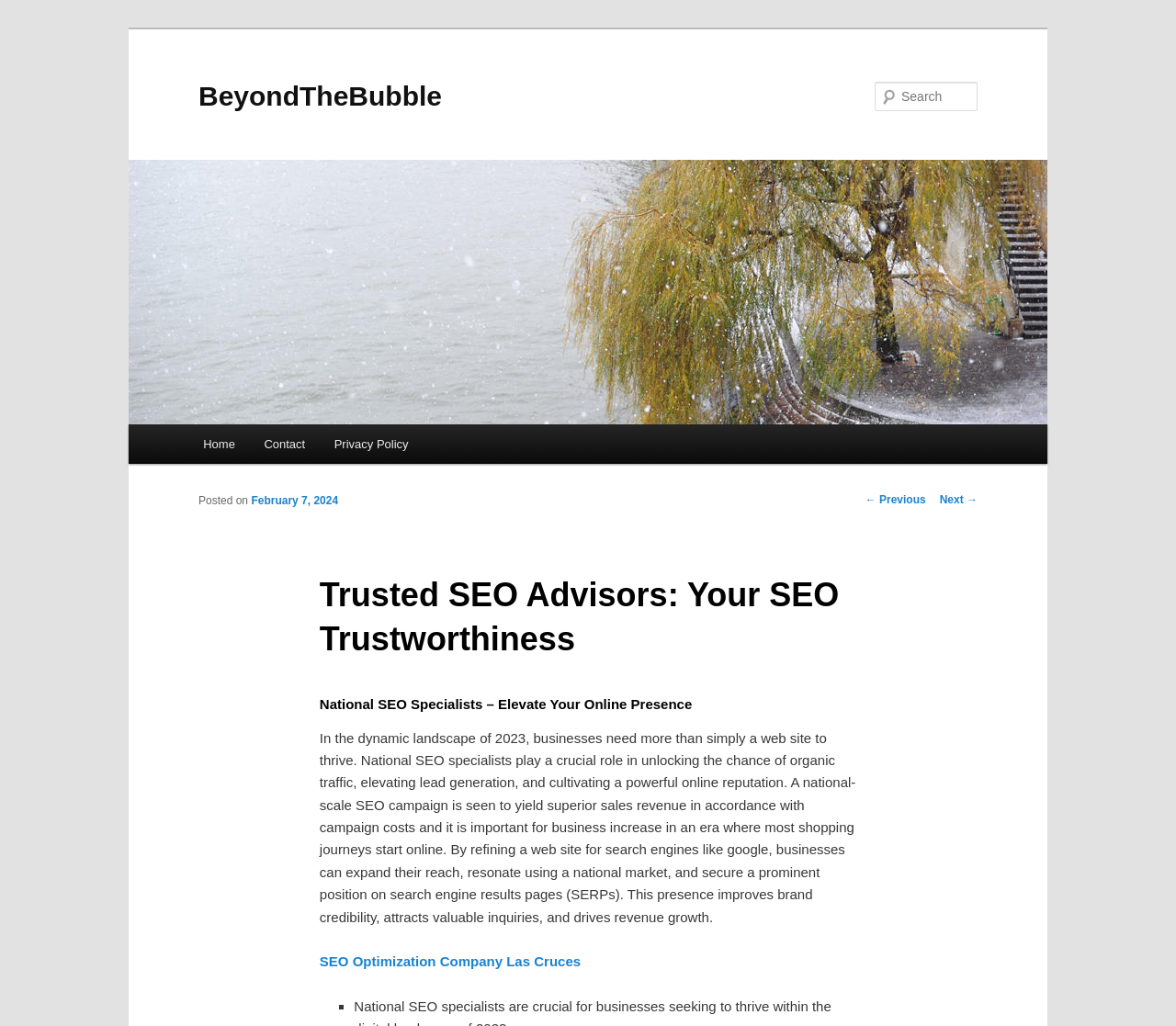What is the role of national SEO specialists?
Examine the webpage screenshot and provide an in-depth answer to the question.

According to the text, national SEO specialists play a crucial role in unlocking the chance of organic traffic, elevating lead generation, and cultivating a powerful online reputation.